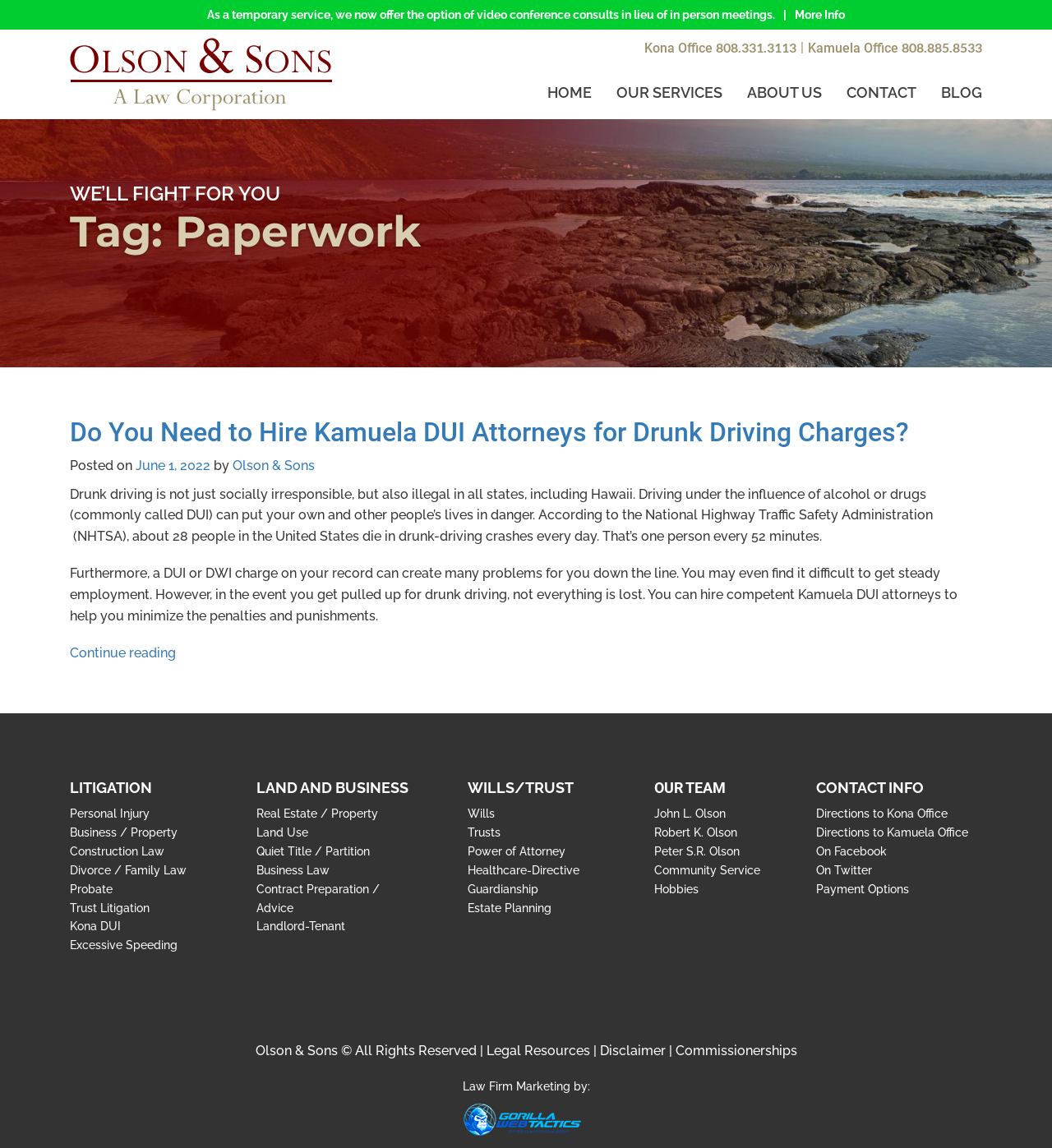How many attorneys are listed on the webpage?
Look at the screenshot and give a one-word or phrase answer.

3